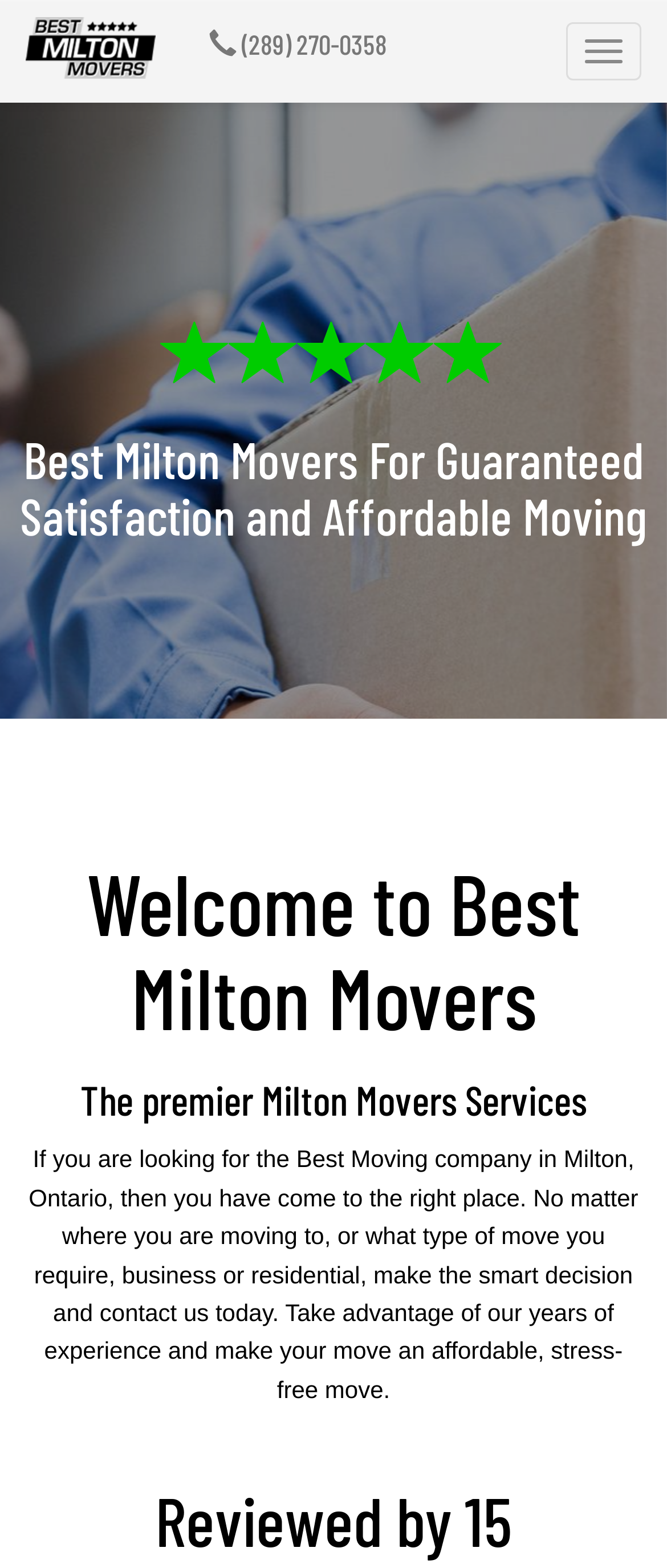Create an elaborate caption for the webpage.

The webpage is about a moving company in Milton, Ontario, offering professional and stress-free moving services. At the top right corner, there is a button to toggle navigation. Below it, there is an image related to local and long-distance moving in Milton. Next to the image, a phone number is displayed as a link.

The main content of the webpage is divided into sections. The first section has a series of horizontal lines, followed by a heading that reads "Best Milton Movers For Guaranteed Satisfaction and Affordable Moving". Below this heading, there are three subheadings: "Welcome to Best Milton Movers", "The premier Milton Movers Services", and a paragraph of text. This paragraph explains that the company is the right choice for anyone looking for a moving company in Milton, offering years of experience and a stress-free moving experience.

The text is positioned in the middle of the page, with a small gap separating the sections. There is no other notable element on the page besides the image and the phone number link.